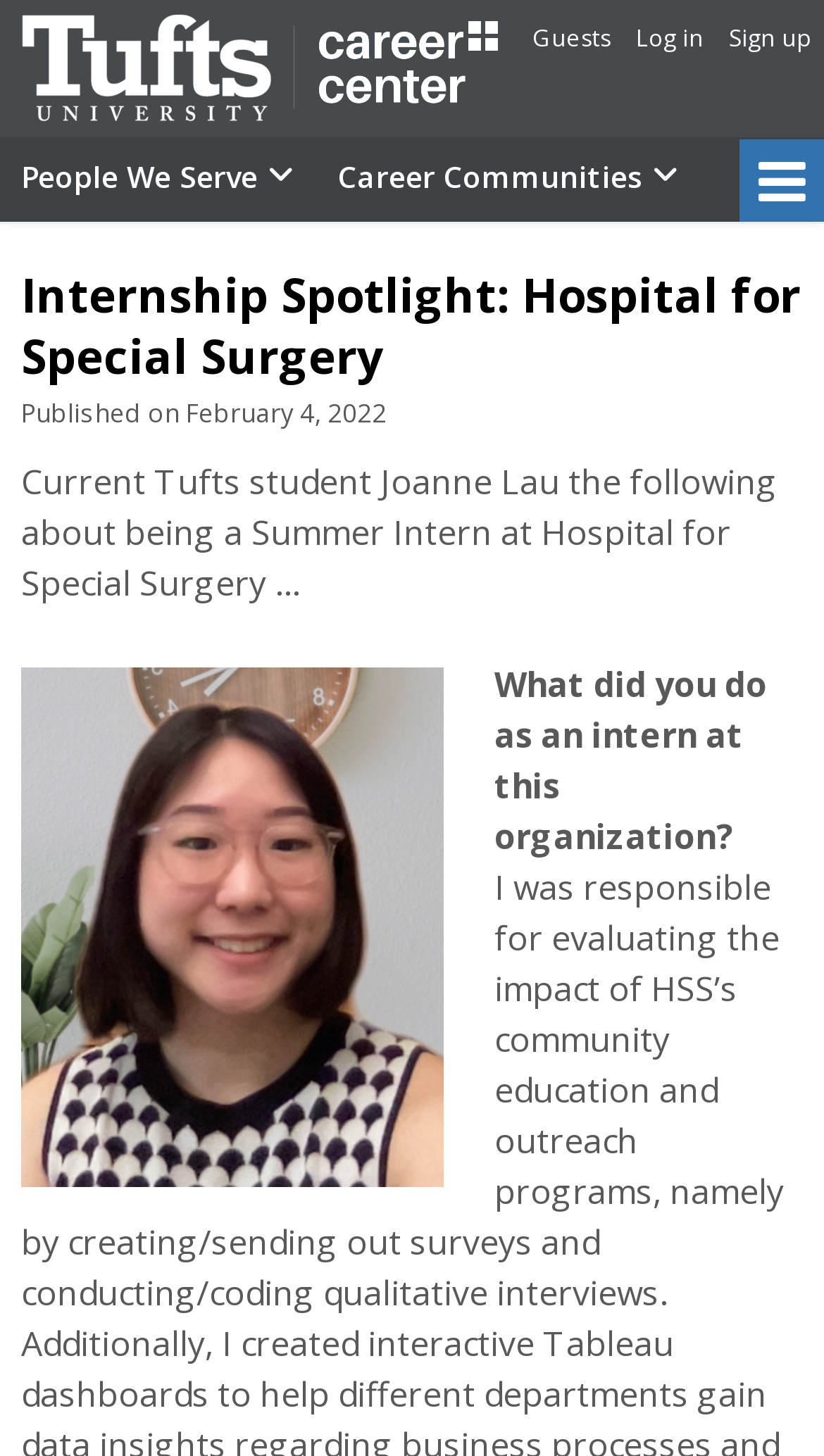Examine the image and give a thorough answer to the following question:
What is the organization where Joanne Lau interned?

I found the answer by reading the text 'Current Tufts student Joanne Lau the following about being a Summer Intern at Hospital for Special Surgery' which is located in the main content area of the webpage.